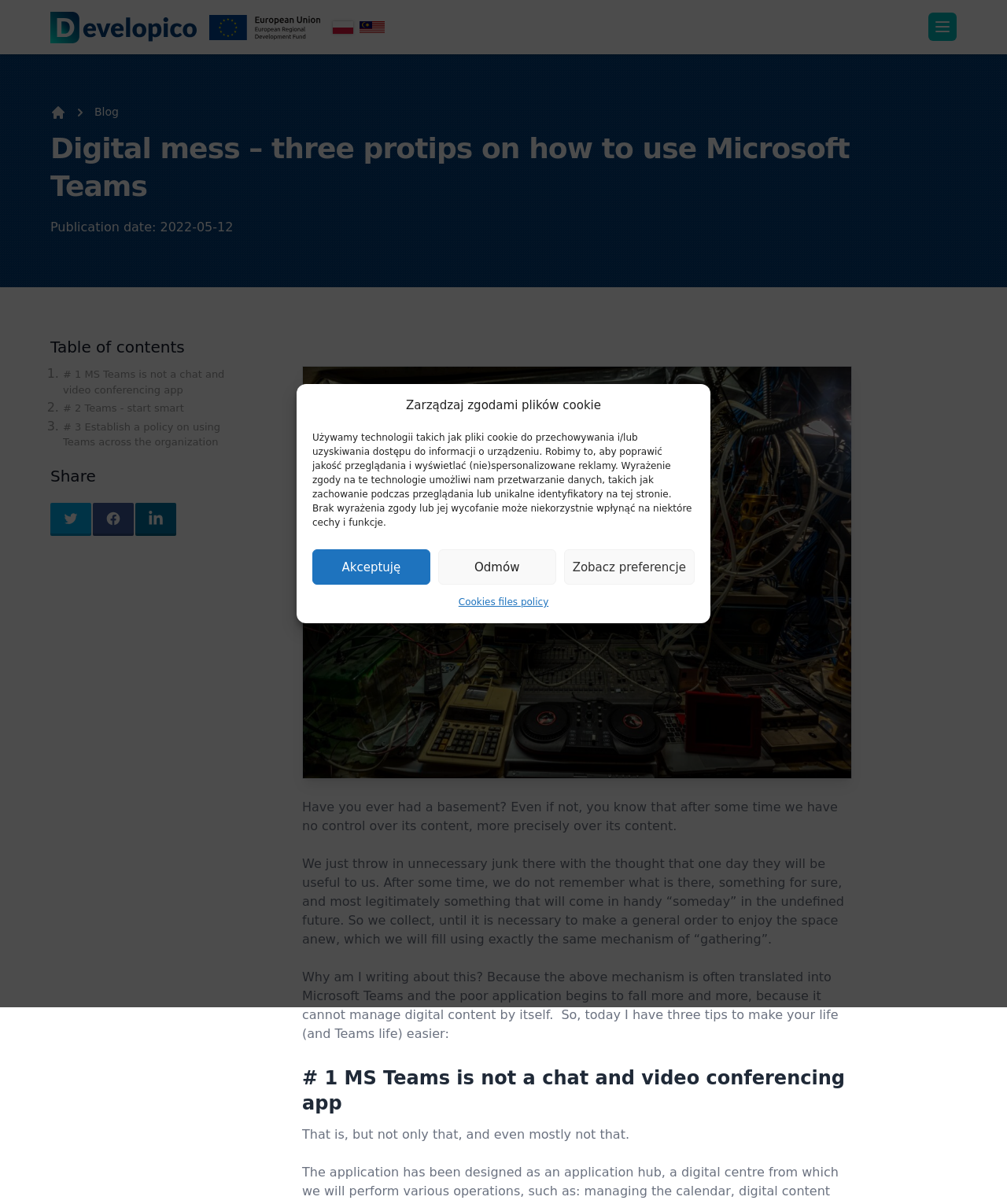Indicate the bounding box coordinates of the element that needs to be clicked to satisfy the following instruction: "Click the logo of Developico". The coordinates should be four float numbers between 0 and 1, i.e., [left, top, right, bottom].

[0.05, 0.009, 0.195, 0.036]